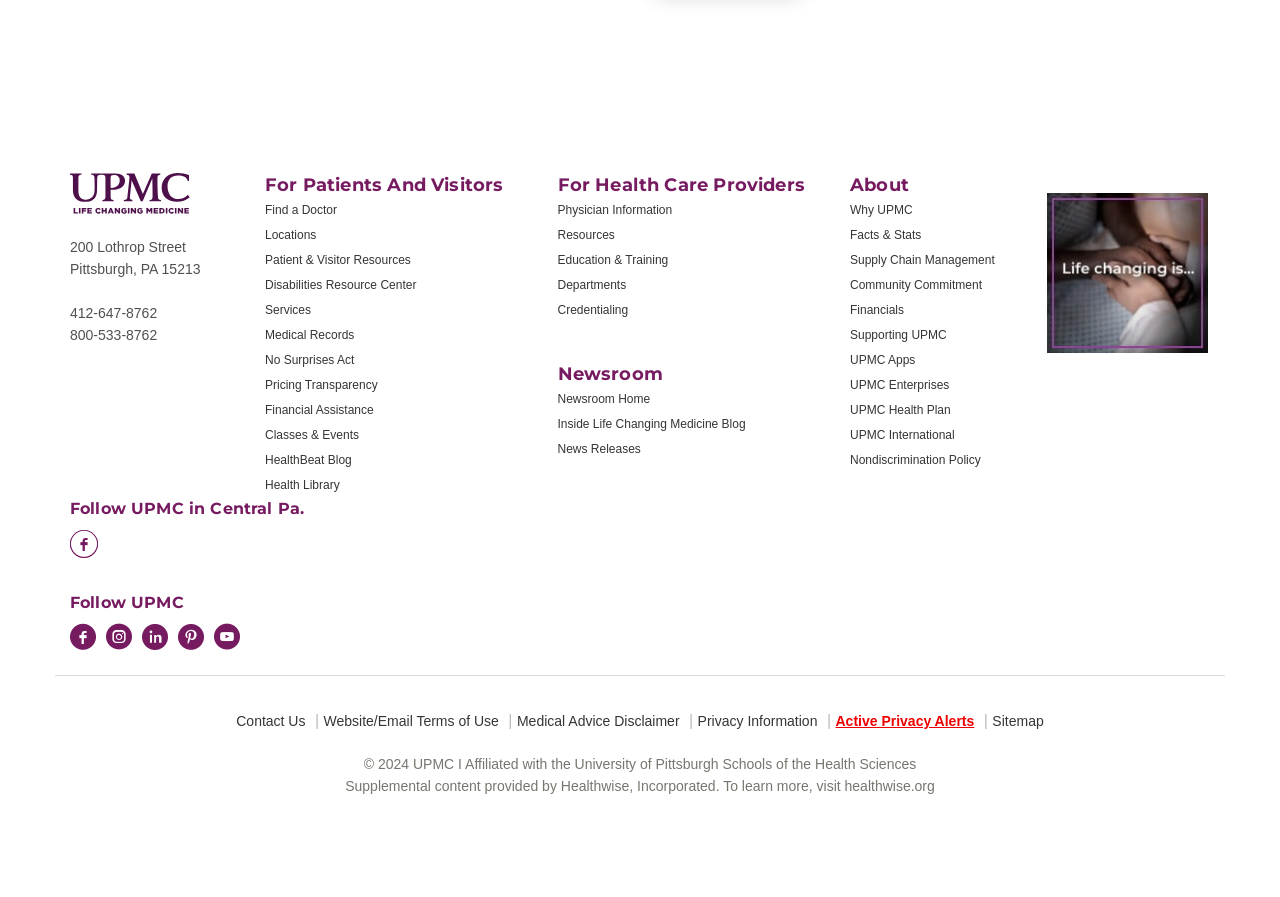Please find the bounding box for the UI component described as follows: "Services".

[0.207, 0.337, 0.243, 0.353]